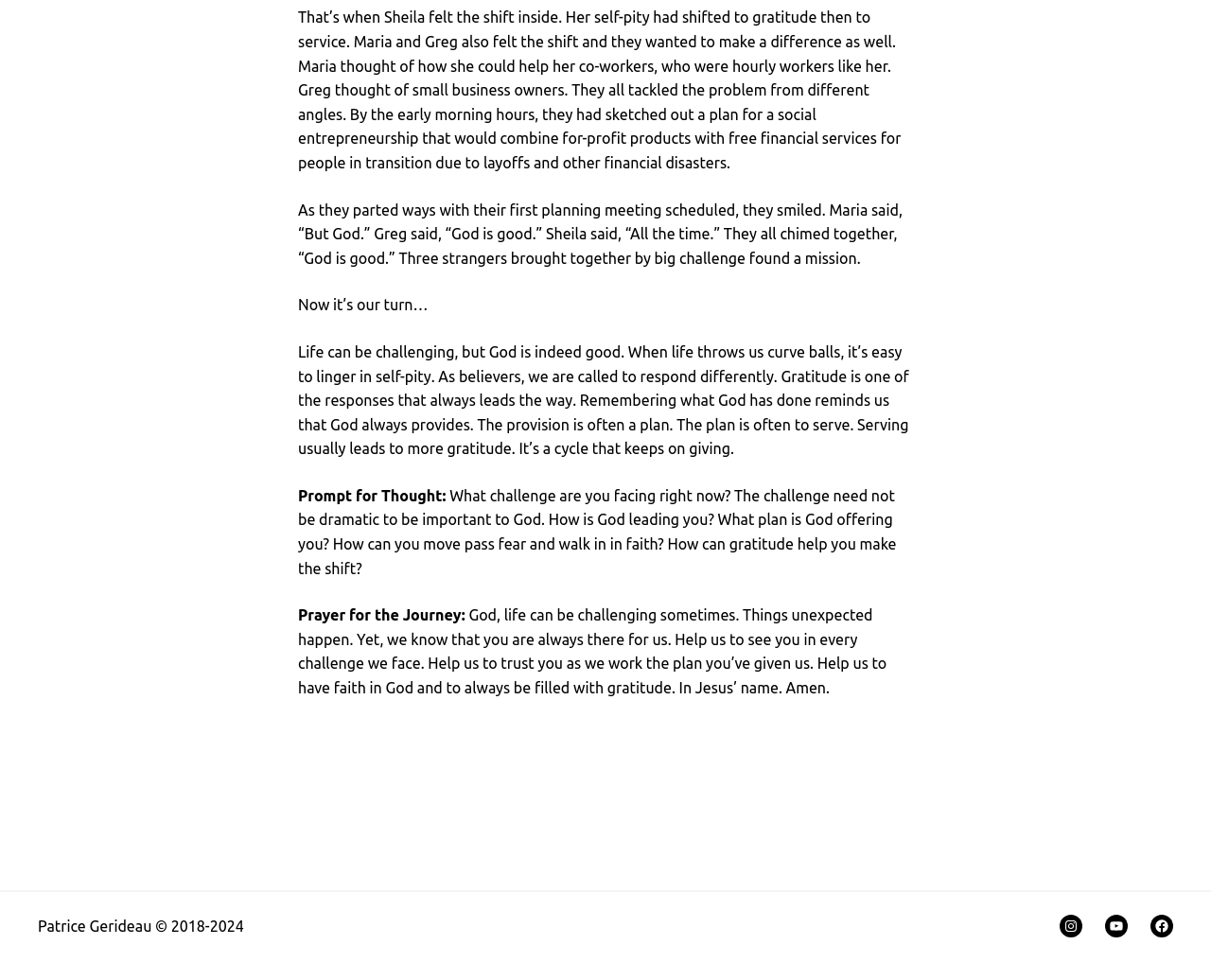What social media platforms are linked on this webpage?
Kindly give a detailed and elaborate answer to the question.

The webpage has links to the author's social media profiles on Instagram, YouTube, and Facebook, which suggests that the author is active on these platforms and may share similar content or updates.